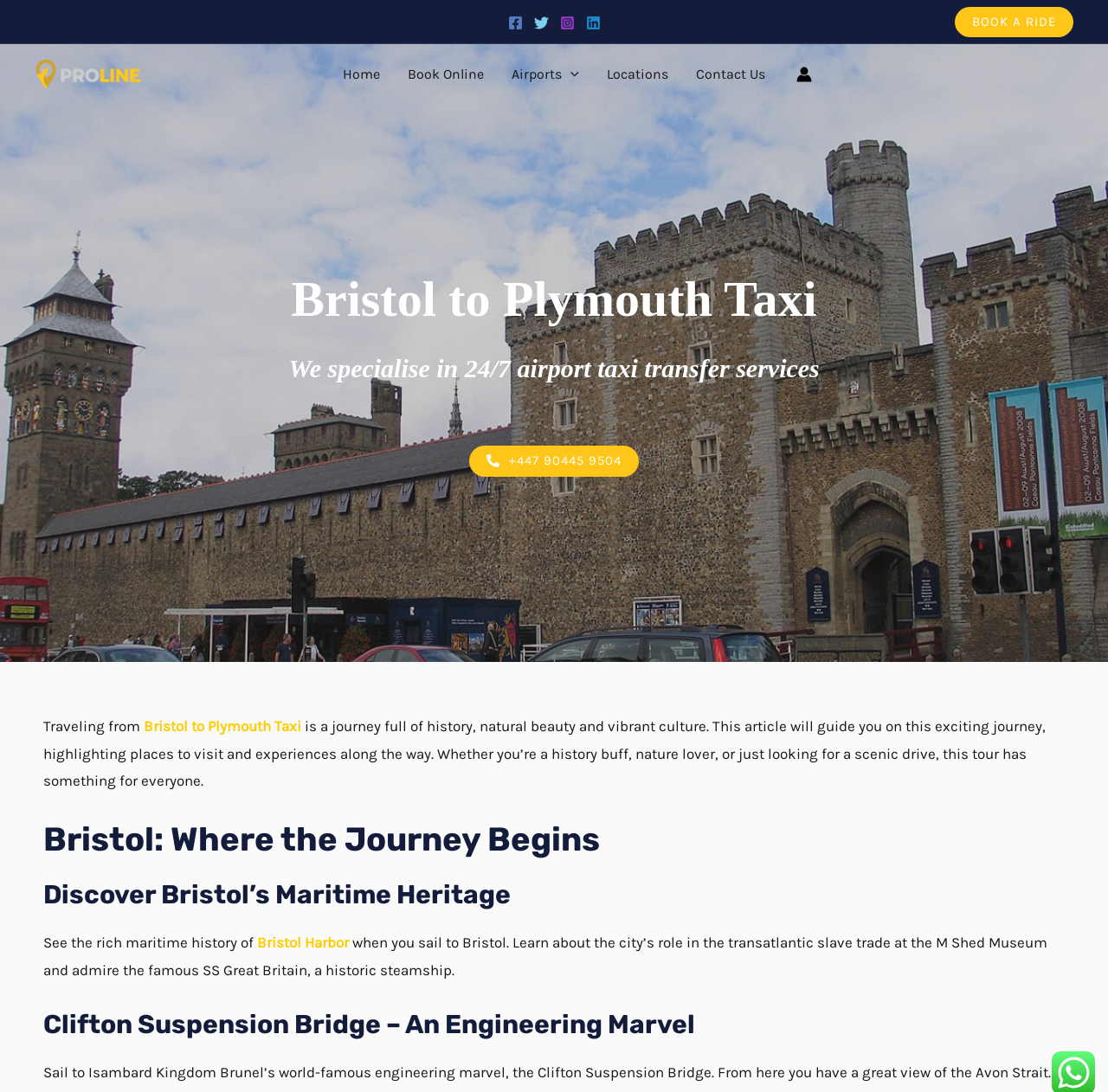Identify the bounding box of the UI component described as: "Bristol Harbor".

[0.232, 0.855, 0.315, 0.871]